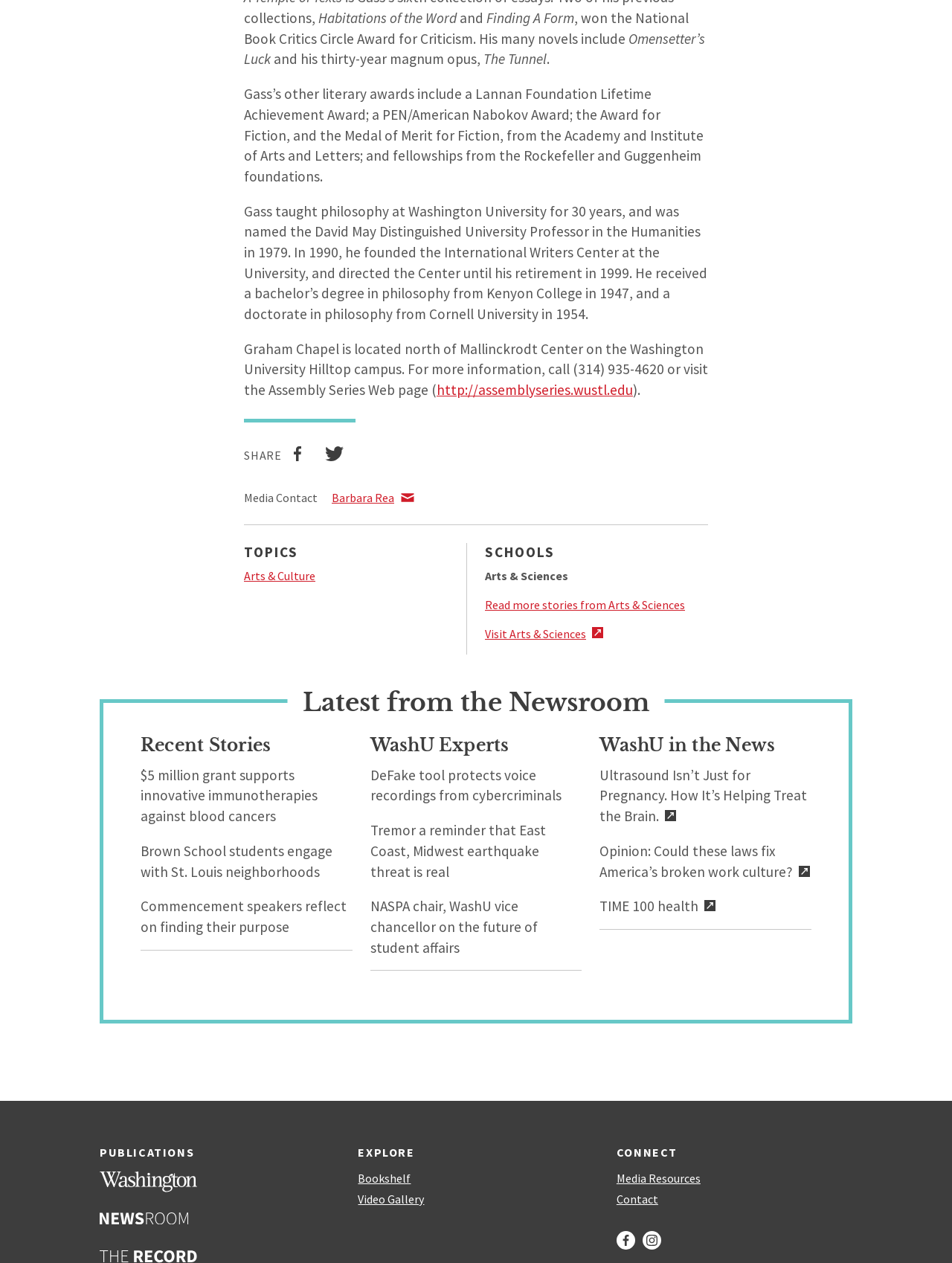Locate the bounding box of the UI element based on this description: "Bookshelf". Provide four float numbers between 0 and 1 as [left, top, right, bottom].

[0.376, 0.928, 0.624, 0.938]